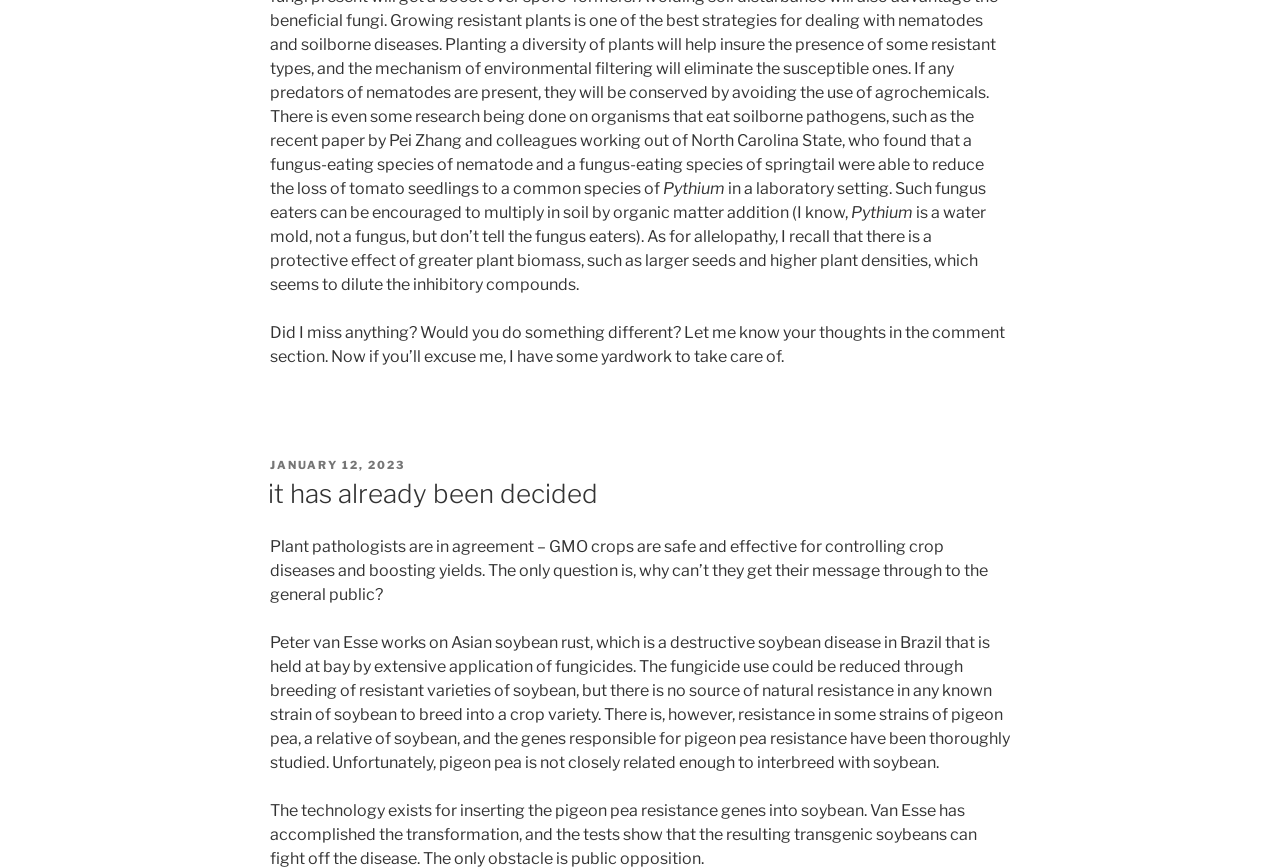What is the date of the post?
Give a single word or phrase as your answer by examining the image.

January 12, 2023